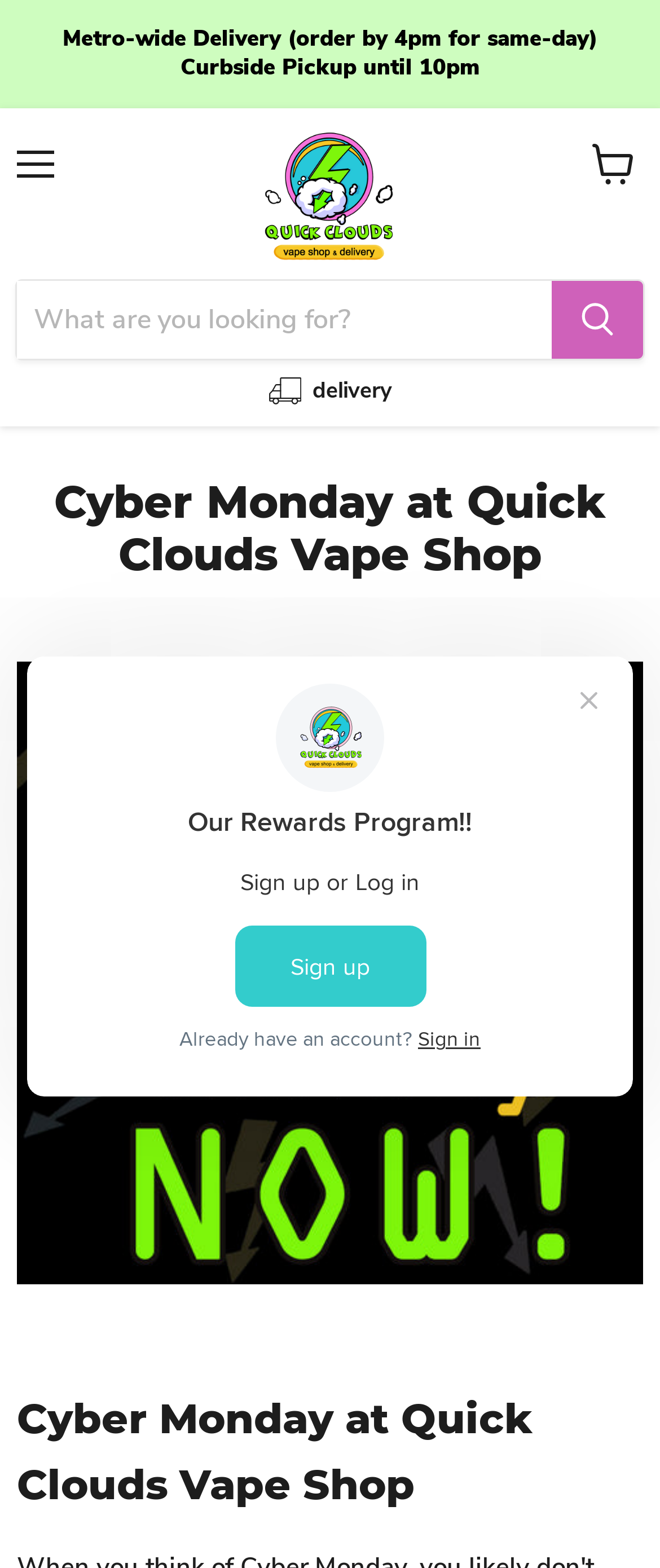What is the purpose of the search bar?
Answer the question with as much detail as you can, using the image as a reference.

I inferred the purpose of the search bar by looking at the search element with the label 'Product' and the textbox with the placeholder 'Search', which suggests that the search bar is used to search for products on the website.